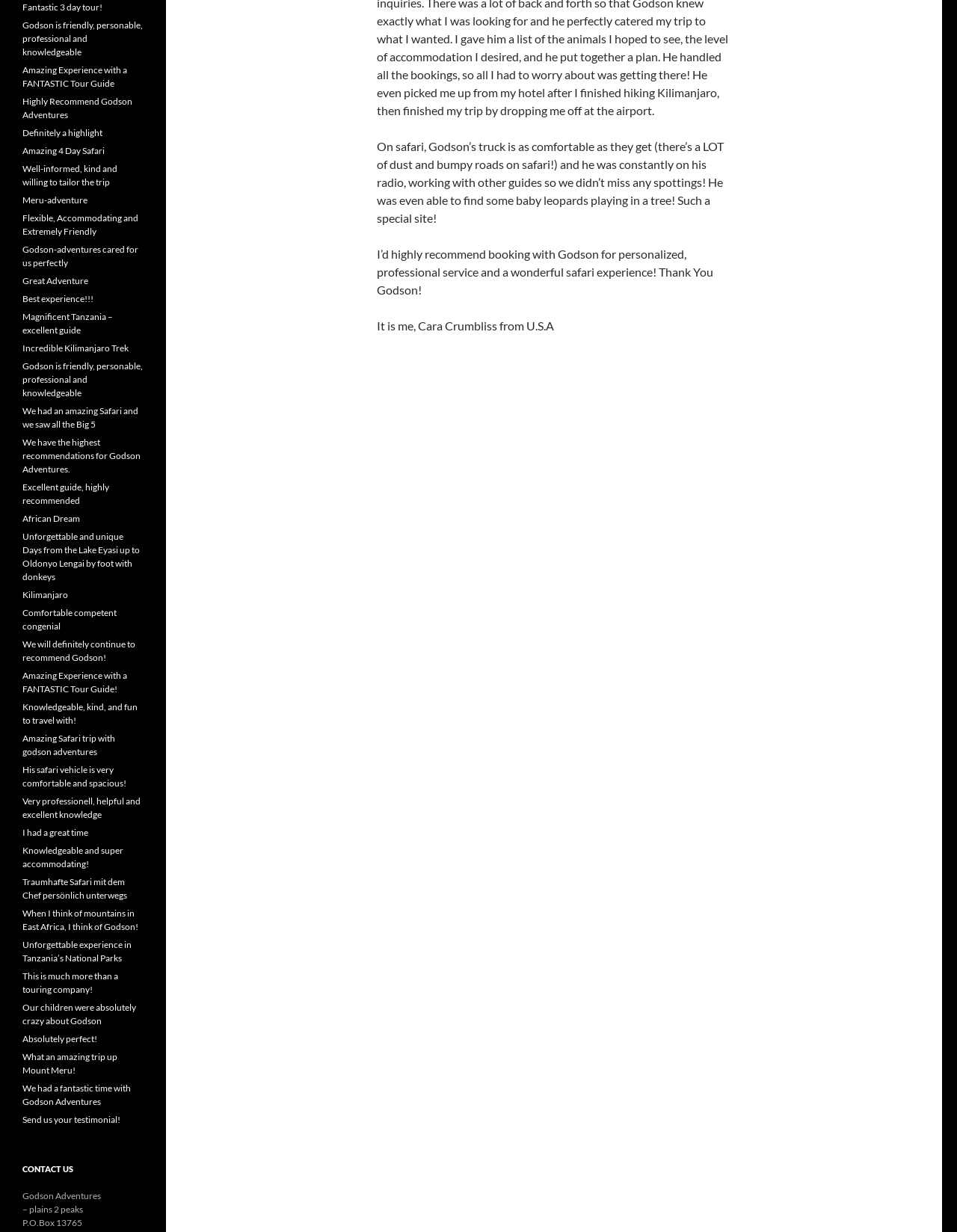Predict the bounding box coordinates for the UI element described as: "Magnificent Tanzania – excellent guide". The coordinates should be four float numbers between 0 and 1, presented as [left, top, right, bottom].

[0.023, 0.252, 0.118, 0.272]